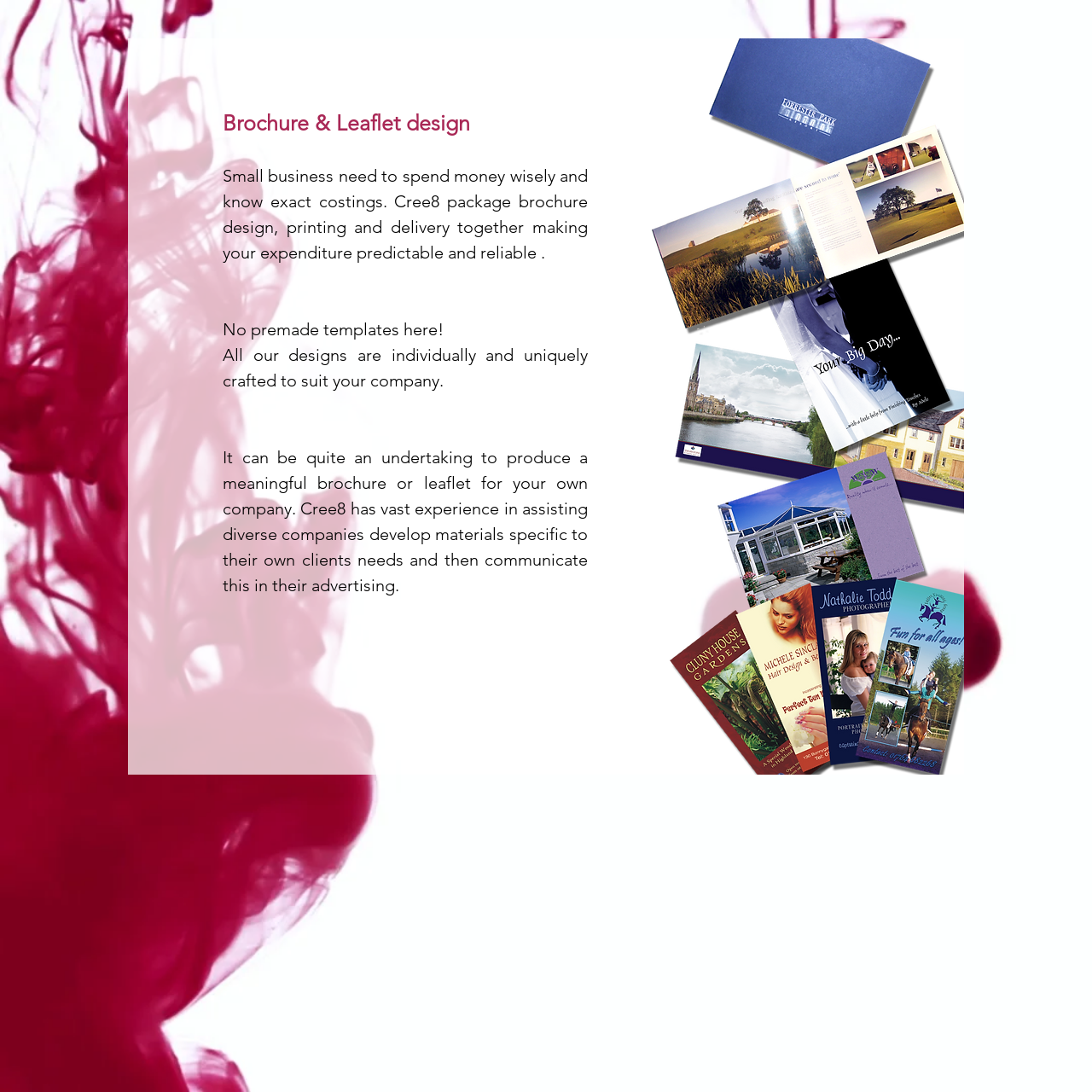Determine the bounding box coordinates of the clickable element to complete this instruction: "Click on the Home link". Provide the coordinates in the format of four float numbers between 0 and 1, [left, top, right, bottom].

[0.117, 0.005, 0.186, 0.029]